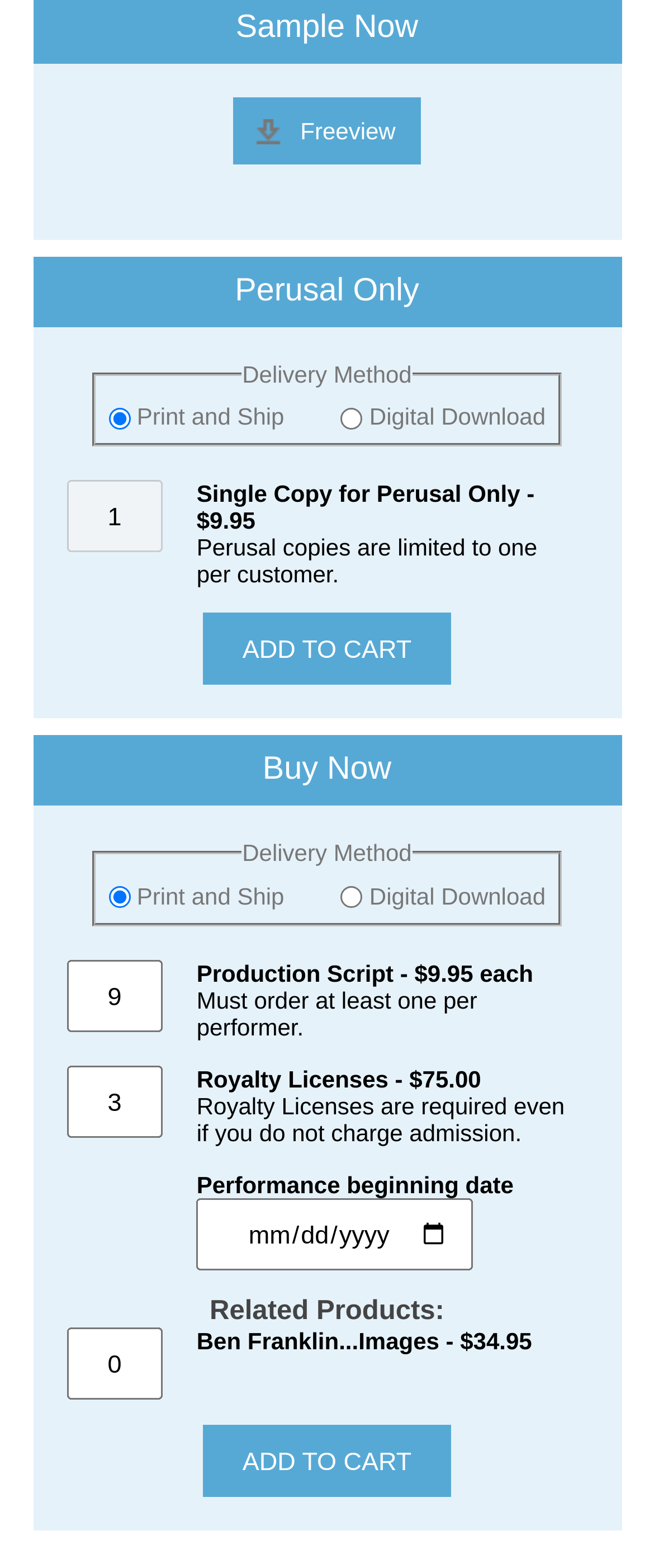Ascertain the bounding box coordinates for the UI element detailed here: "สล็อต pg เว็บตรง". The coordinates should be provided as [left, top, right, bottom] with each value being a float between 0 and 1.

None